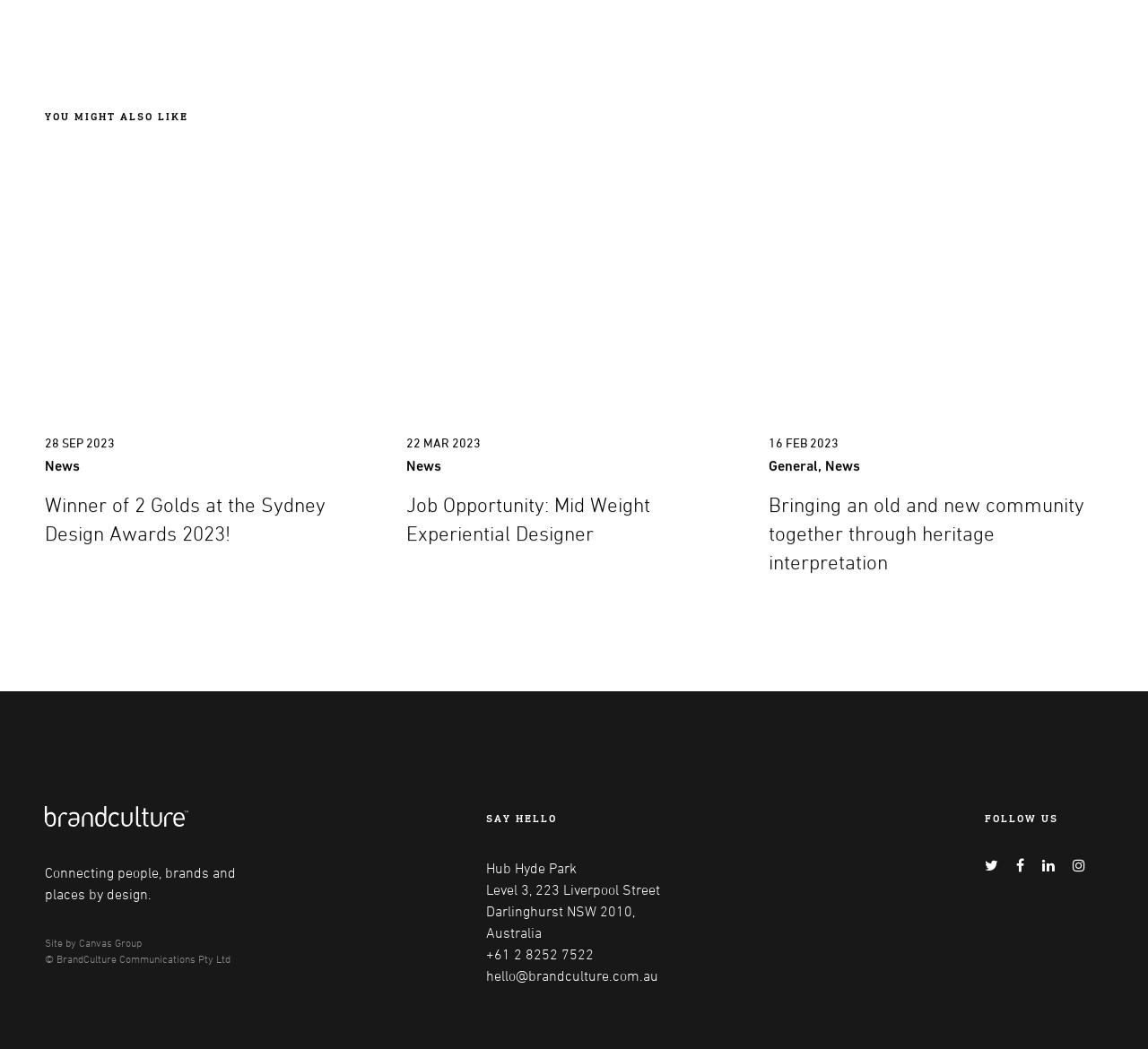What is the company's phone number?
Using the image as a reference, give a one-word or short phrase answer.

+61 2 8252 7522